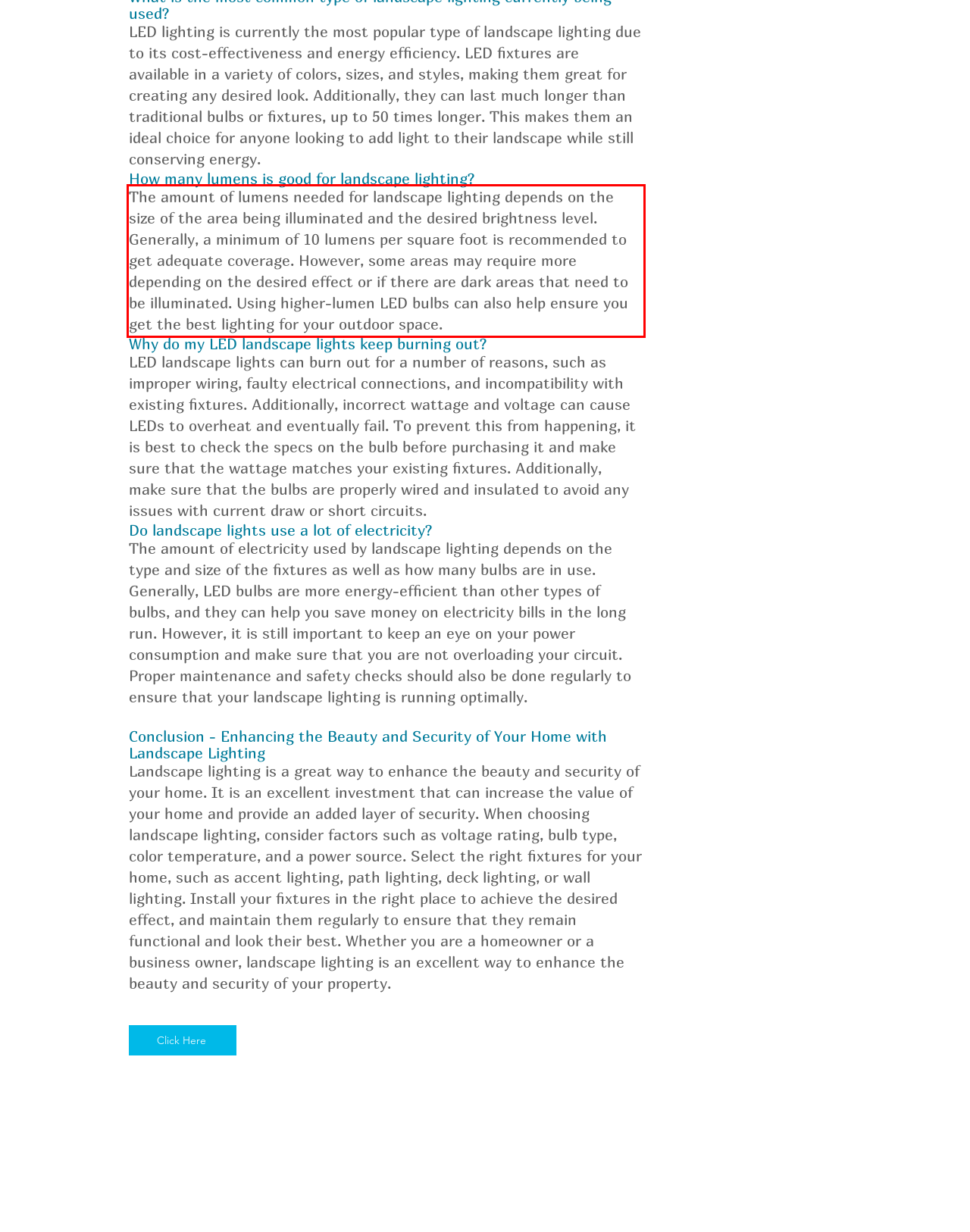You have a webpage screenshot with a red rectangle surrounding a UI element. Extract the text content from within this red bounding box.

The amount of lumens needed for landscape lighting depends on the size of the area being illuminated and the desired brightness level. Generally, a minimum of 10 lumens per square foot is recommended to get adequate coverage. However, some areas may require more depending on the desired effect or if there are dark areas that need to be illuminated. Using higher-lumen LED bulbs can also help ensure you get the best lighting for your outdoor space.